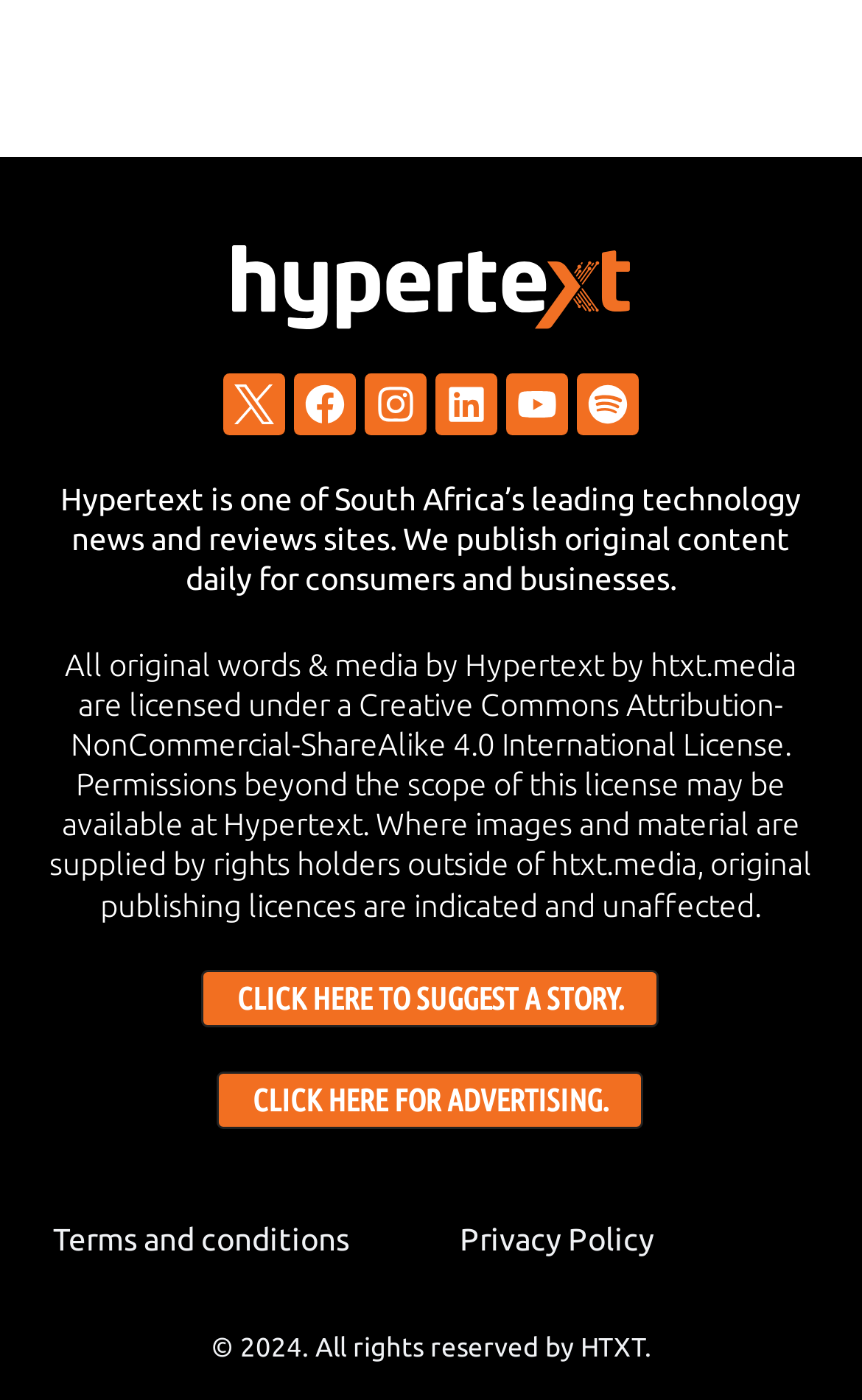How many social media links are present?
From the details in the image, answer the question comprehensively.

There are five link elements with images, each corresponding to a social media platform: Facebook, Instagram, Linkedin, Youtube, and Spotify.